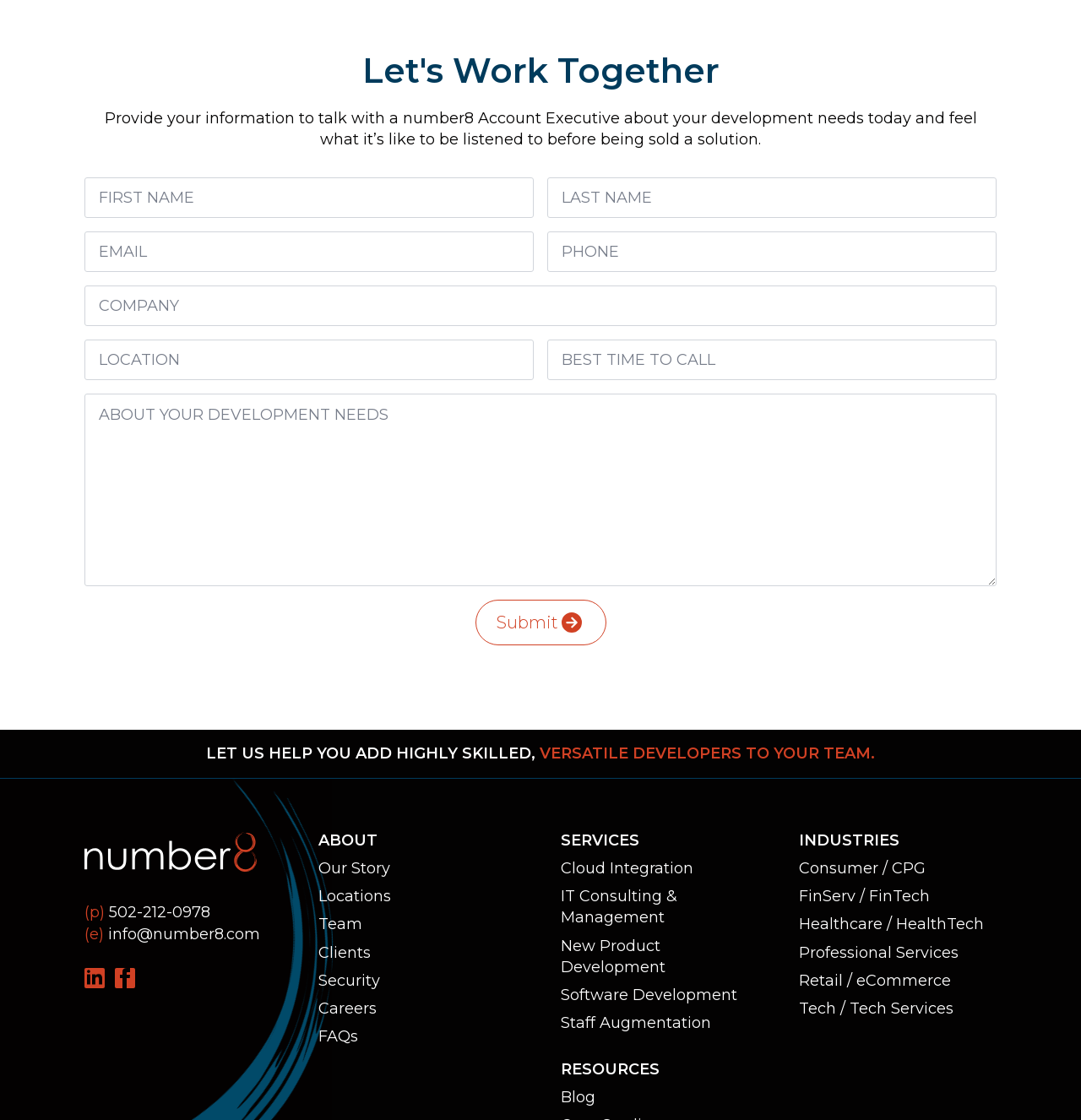Identify the bounding box coordinates of the part that should be clicked to carry out this instruction: "Contact via phone".

[0.078, 0.806, 0.195, 0.825]